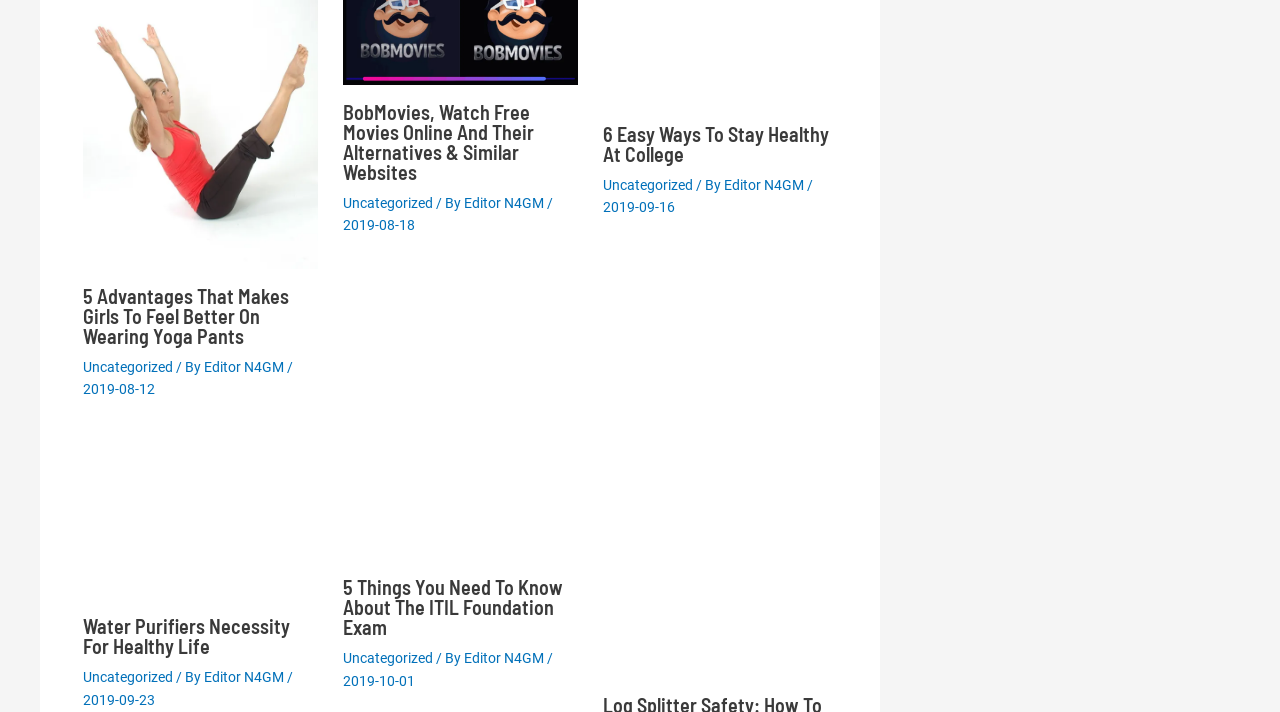Can you give a comprehensive explanation to the question given the content of the image?
How many articles are on this webpage?

I counted the number of 'Read more' links on the webpage, which indicates the number of articles. There are 5 'Read more' links, so there are 5 articles on this webpage.